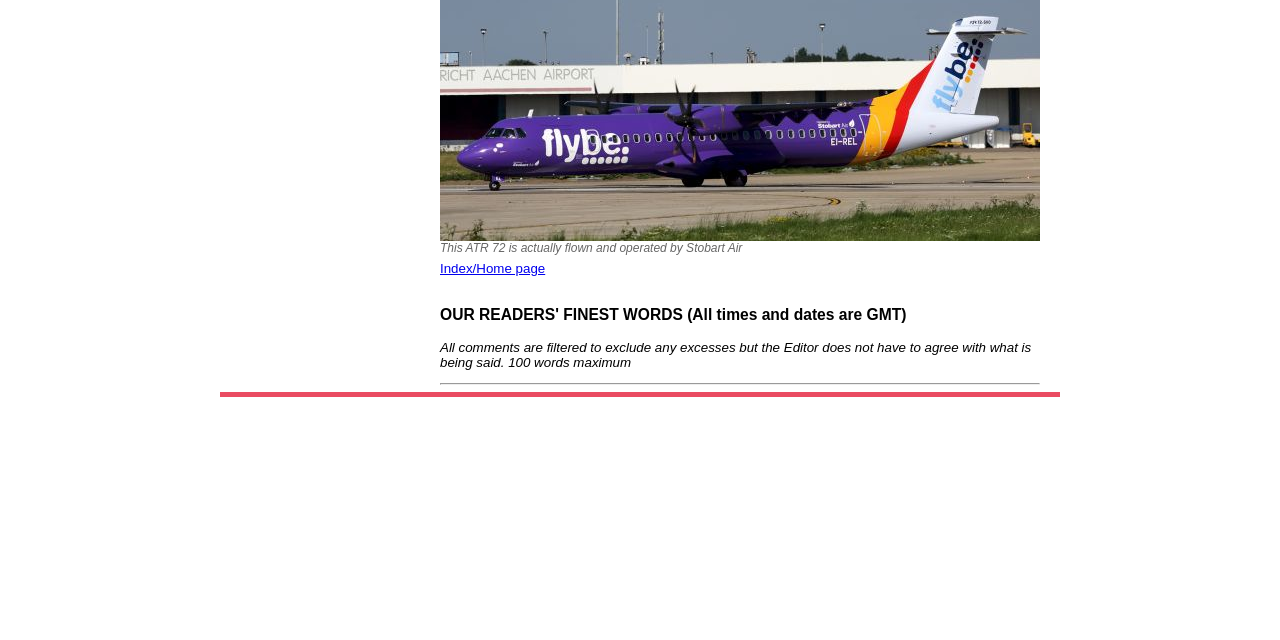From the webpage screenshot, identify the region described by Index/Home page. Provide the bounding box coordinates as (top-left x, top-left y, bottom-right x, bottom-right y), with each value being a floating point number between 0 and 1.

[0.344, 0.408, 0.426, 0.431]